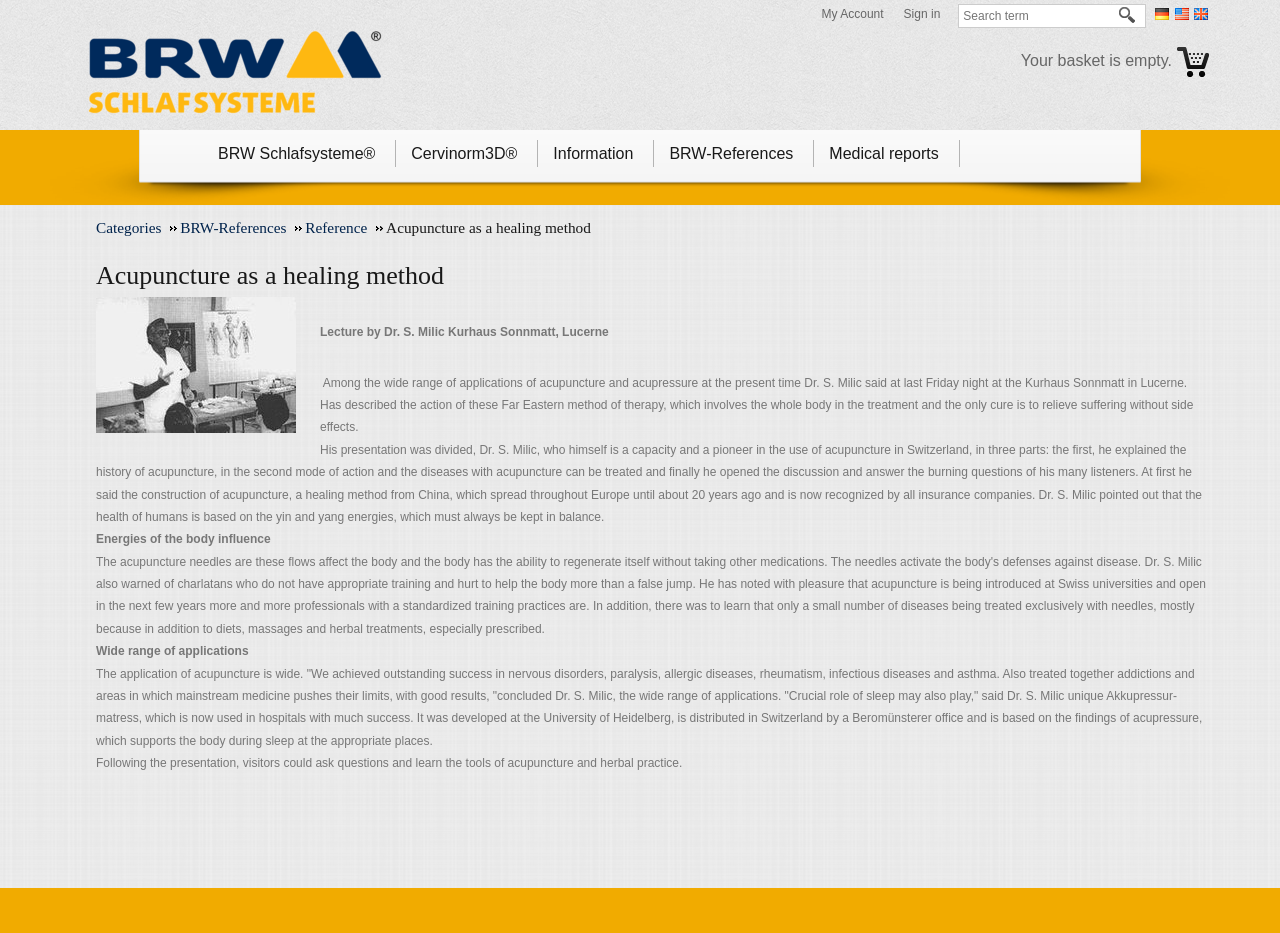Describe the webpage meticulously, covering all significant aspects.

This webpage is about acupuncture and acupressure, with a focus on Dr. S. Milic's lecture on the topic. At the top of the page, there are several links and a search bar, including links to "My Account", "Sign in", and options to switch the country/language. Below this, there is a heading that reads "Categories" with links to "BRW-References", "Reference", and "Acupuncture as a healing method".

The main content of the page is a lecture by Dr. S. Milic, which is divided into several sections. The lecture discusses the history and principles of acupuncture, its applications, and its benefits. There are also mentions of Dr. Milic's own experiences and qualifications in the field.

Throughout the lecture, there are several paragraphs of text that describe the concepts and practices of acupuncture, including the use of needles, the importance of balance in the body, and the treatment of various diseases. There are also mentions of the limitations of mainstream medicine and the potential of acupuncture to provide alternative solutions.

At the bottom of the page, there is a section that appears to be a conclusion or summary of the lecture, with Dr. Milic discussing the wide range of applications of acupuncture and its potential to treat various diseases.

There are also several images on the page, including a logo for "BRW-Schlafsysteme" and an image related to acupuncture. Additionally, there is a small image of a basket and a link to "Your basket is empty".